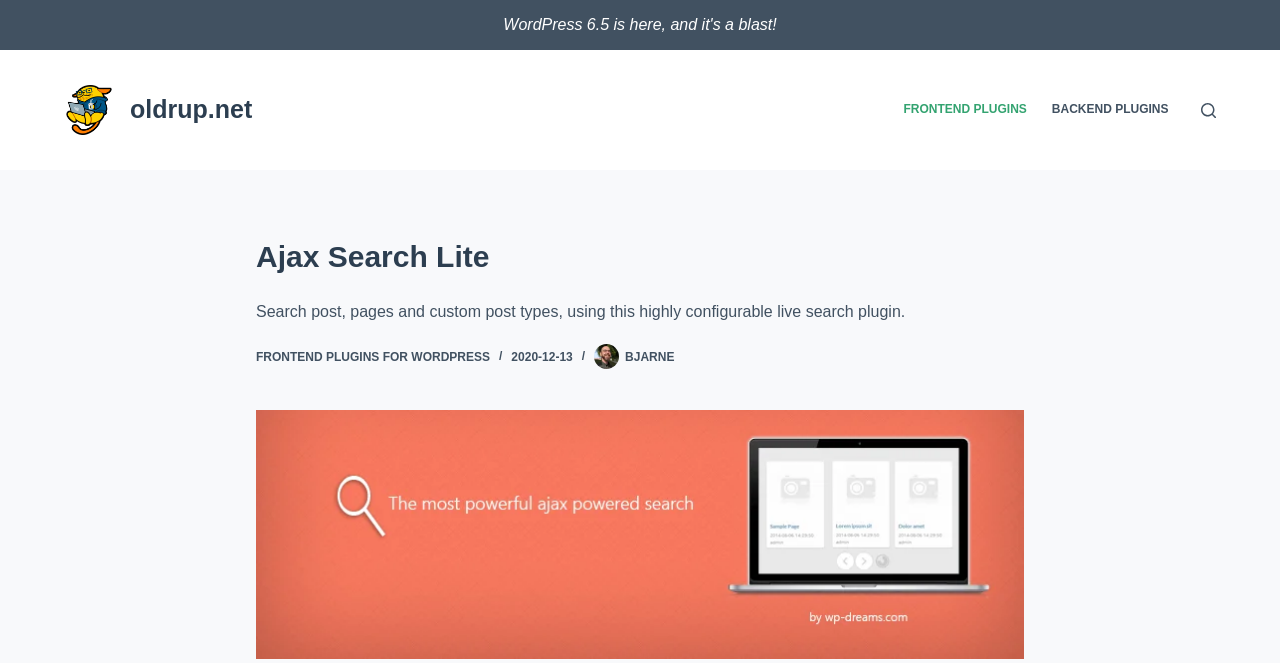Identify the bounding box for the described UI element: "Bjarne".

[0.488, 0.528, 0.527, 0.549]